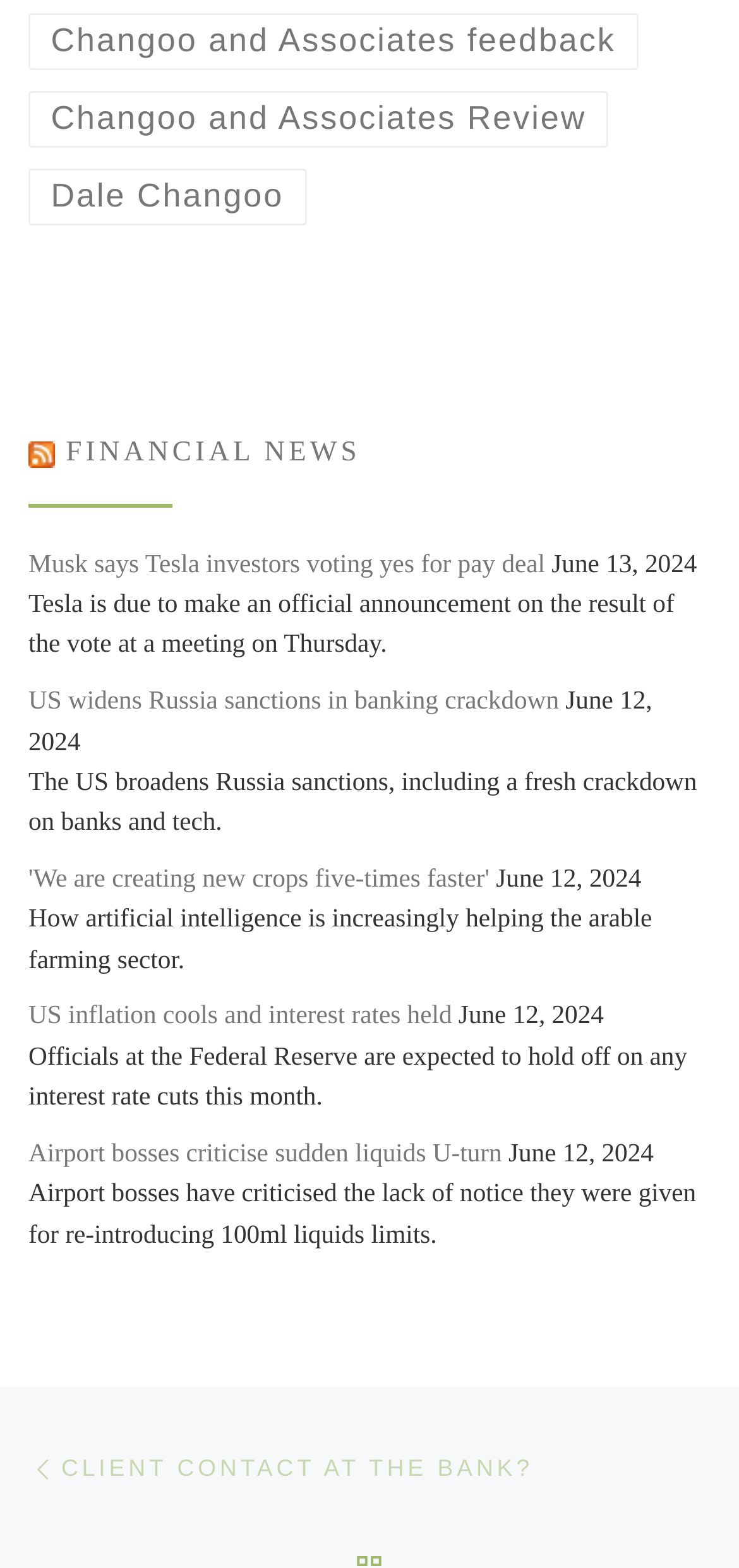Please pinpoint the bounding box coordinates for the region I should click to adhere to this instruction: "Visit Changoo and Associates feedback page".

[0.038, 0.008, 0.864, 0.045]